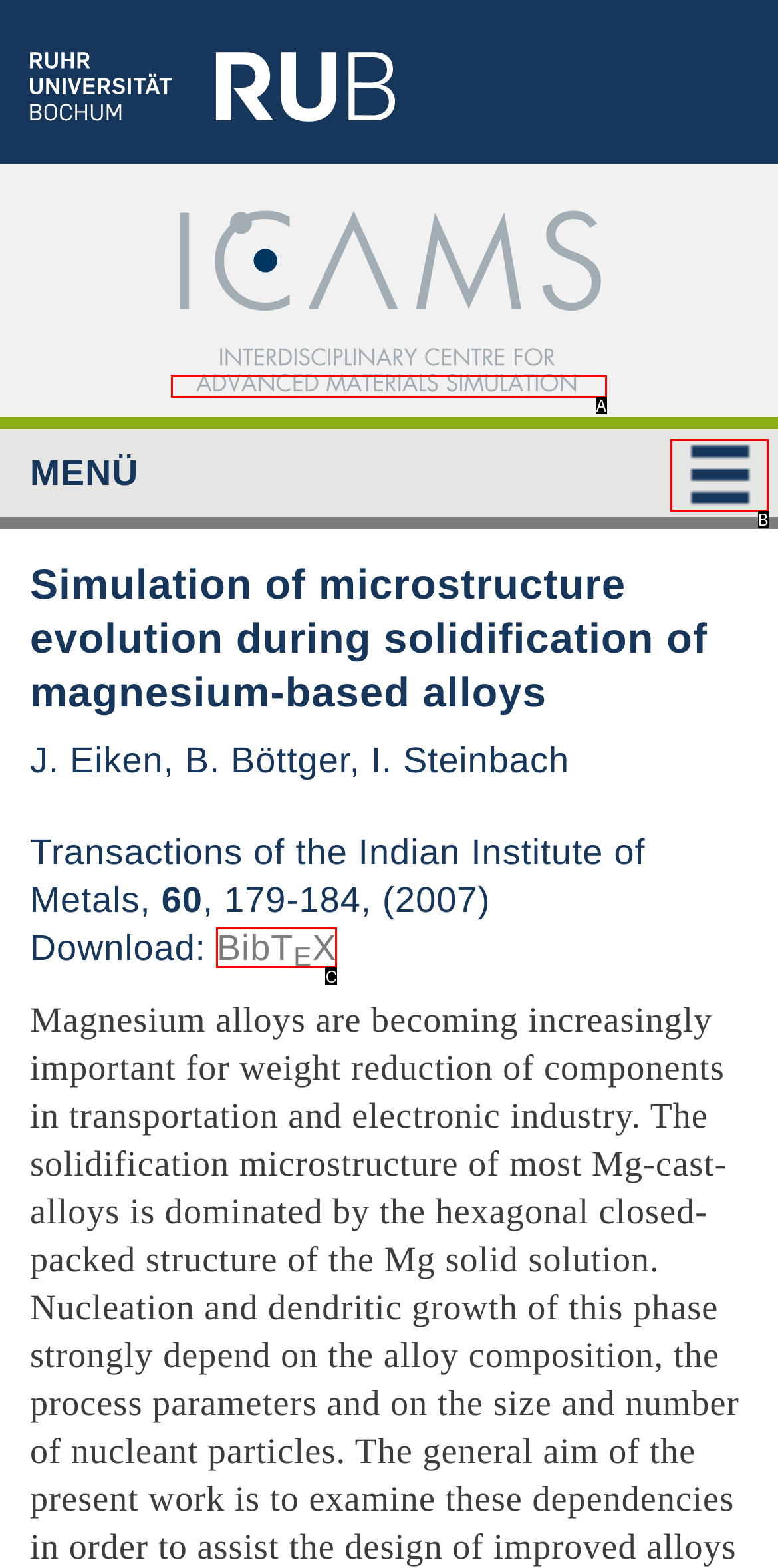From the given options, choose the HTML element that aligns with the description: BibTEX. Respond with the letter of the selected element.

C